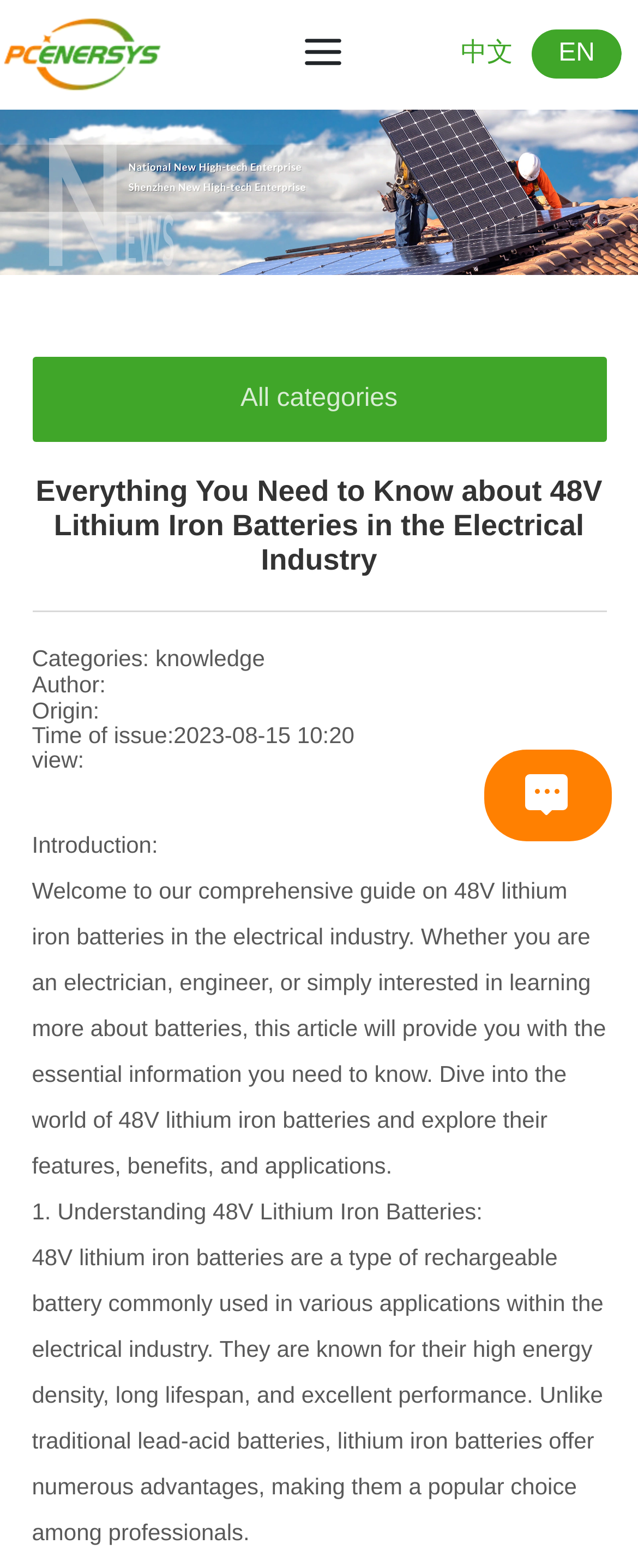What is the topic of the article?
Please respond to the question with a detailed and informative answer.

The topic of the article is 48V Lithium Iron Batteries because the title of the webpage is 'Everything You Need to Know about 48V Lithium Iron Batteries in the Electrical Industry', and the content of the article discusses the features, benefits, and applications of 48V lithium iron batteries.